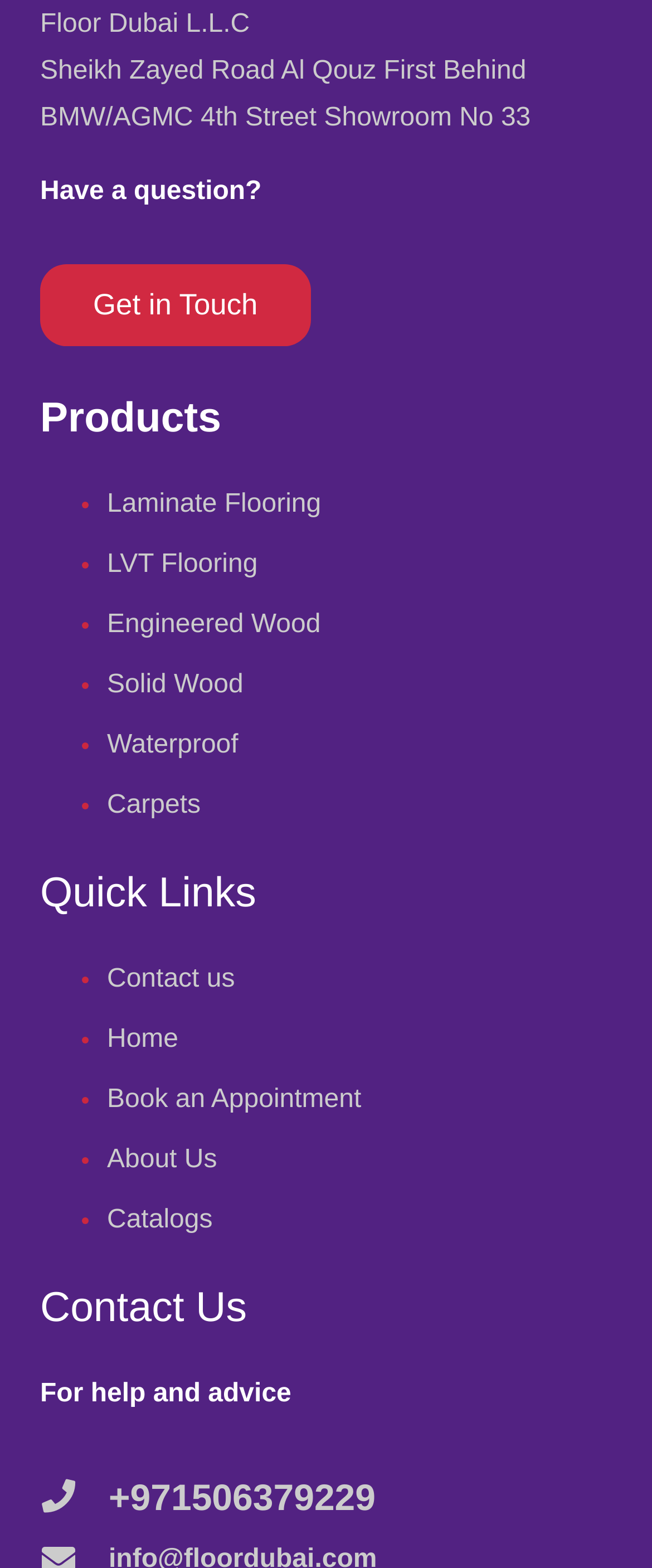Determine the coordinates of the bounding box that should be clicked to complete the instruction: "Contact us". The coordinates should be represented by four float numbers between 0 and 1: [left, top, right, bottom].

[0.164, 0.615, 0.36, 0.633]